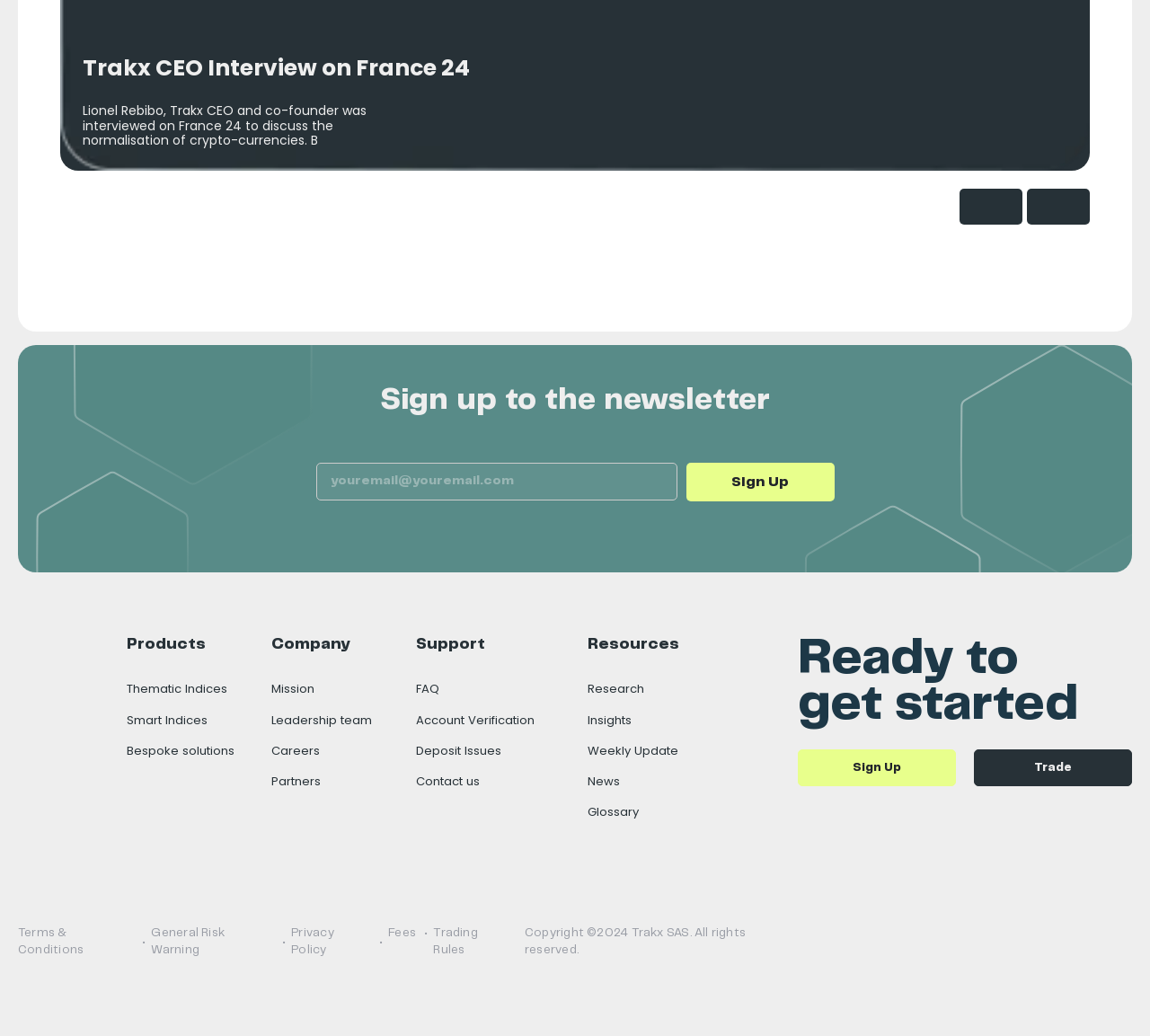Identify the bounding box coordinates of the section to be clicked to complete the task described by the following instruction: "Learn about Trakx's mission". The coordinates should be four float numbers between 0 and 1, formatted as [left, top, right, bottom].

[0.236, 0.657, 0.323, 0.686]